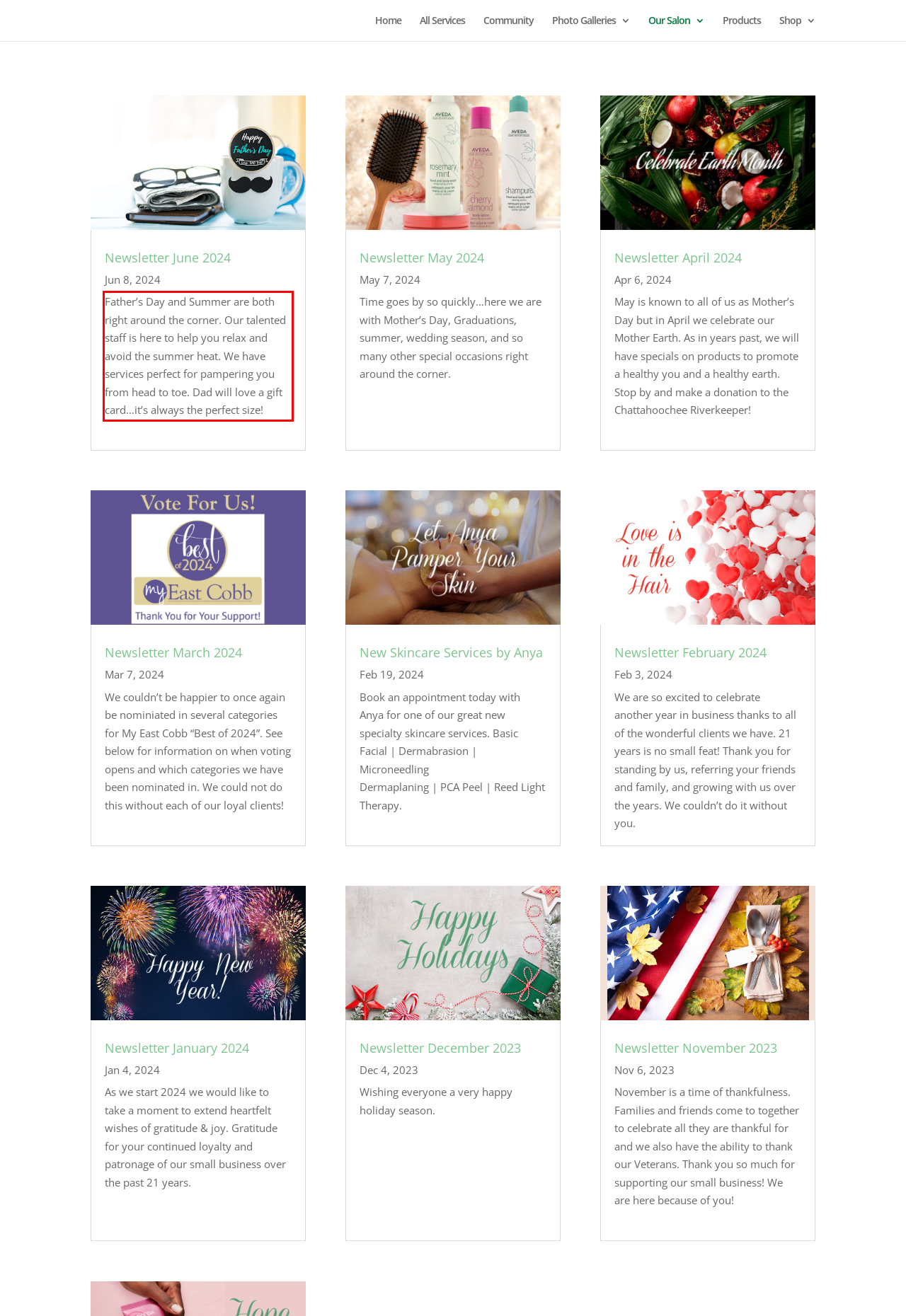You have a screenshot of a webpage with a UI element highlighted by a red bounding box. Use OCR to obtain the text within this highlighted area.

Father’s Day and Summer are both right around the corner. Our talented staff is here to help you relax and avoid the summer heat. We have services perfect for pampering you from head to toe. Dad will love a gift card…it’s always the perfect size!